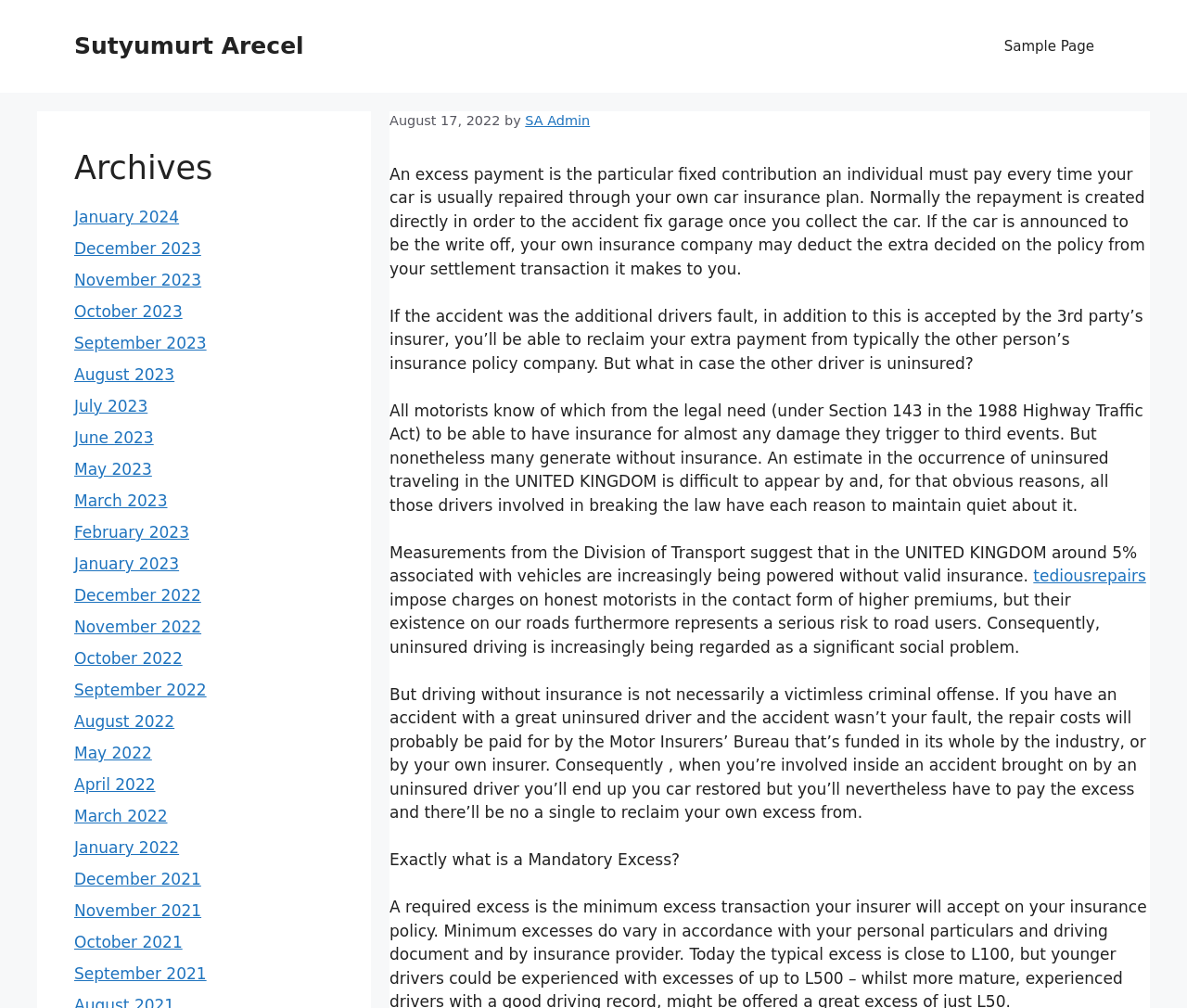Could you locate the bounding box coordinates for the section that should be clicked to accomplish this task: "Read the 'Archives' section".

[0.062, 0.147, 0.281, 0.186]